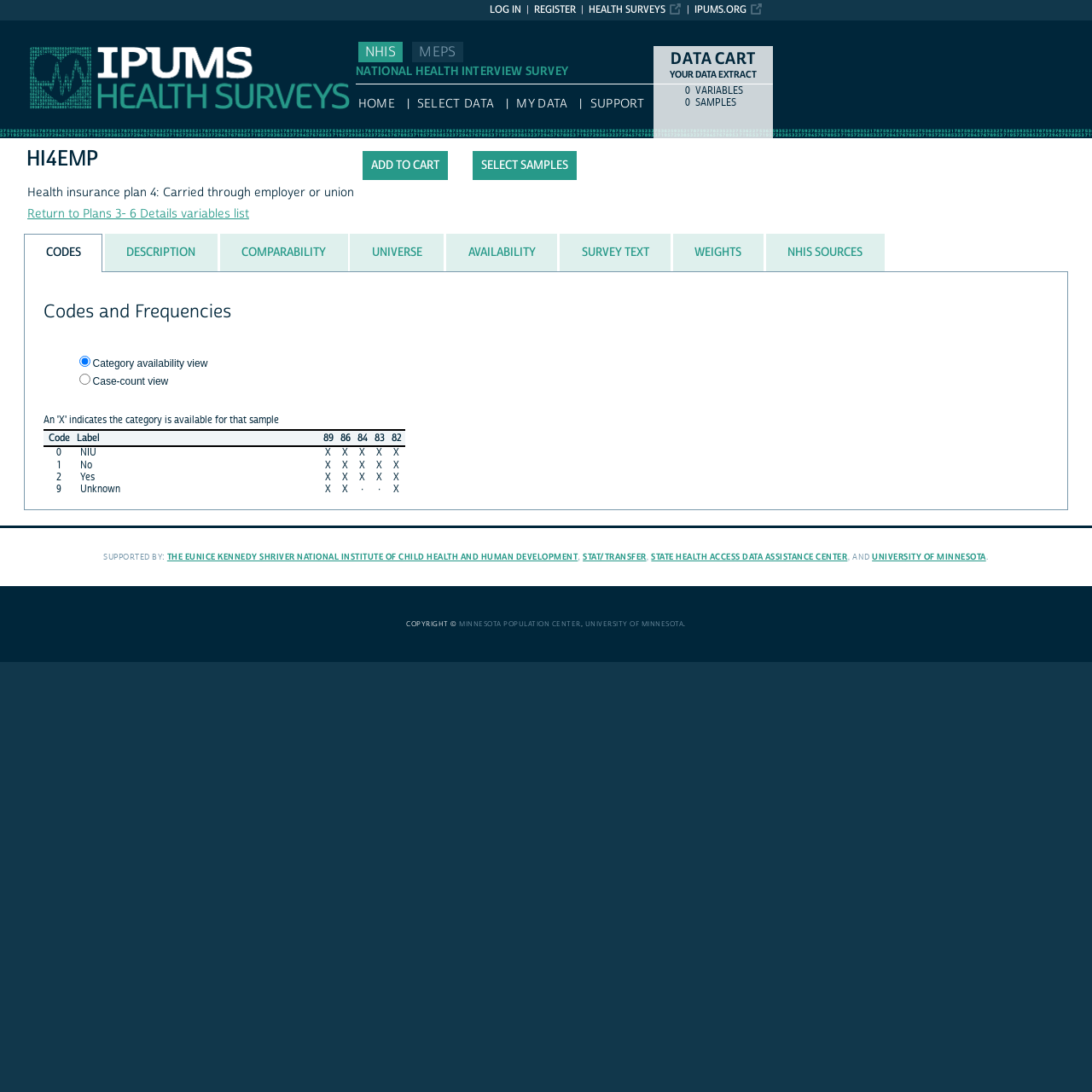What is the label of the first column in the table?
Please provide a detailed and thorough answer to the question.

I found the answer by looking at the columnheader element with the text 'Code' at coordinates [0.04, 0.394, 0.068, 0.409].